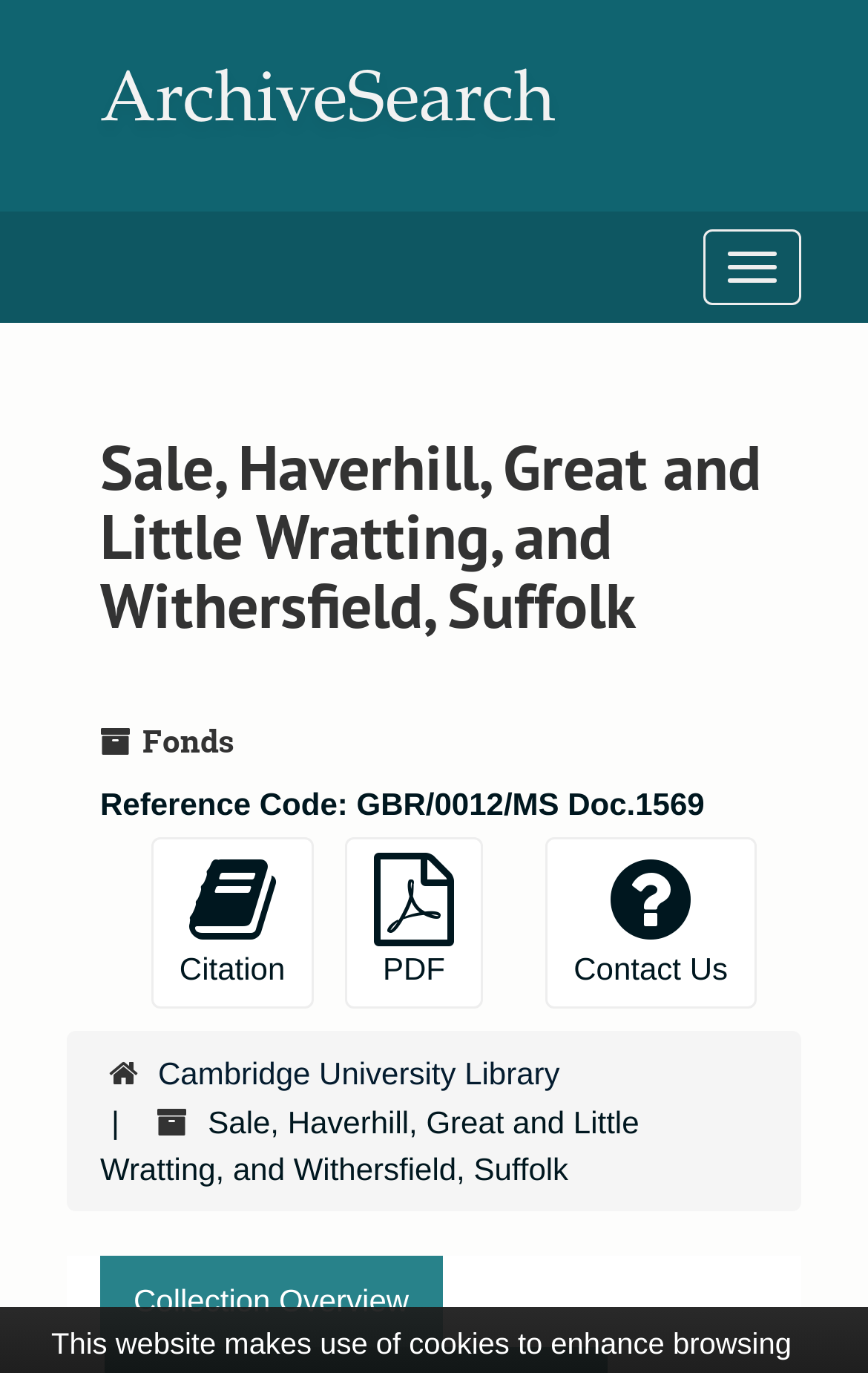Detail the features and information presented on the webpage.

The webpage appears to be an archive search page, specifically focused on a collection related to Sale, Haverhill, Great and Little Wratting, and Withersfield, Suffolk. 

At the top of the page, there is a heading with the title "ArchiveSearch" which is also a clickable link. Below this, there is a top-level navigation bar that spans the entire width of the page. 

On the left side of the page, there is a large heading that displays the collection title "Sale, Haverhill, Great and Little Wratting, and Withersfield, Suffolk". Below this, there are several lines of text, including "Fonds", "Reference Code: GBR/0012/MS Doc.1569", and some page actions. The page actions section contains three links: "Citation", "PDF", and "Contact Us". 

On the right side of the page, there is a hierarchical navigation menu that lists "Cambridge University Library" as an option. Below this, there is a repeated mention of the collection title "Sale, Haverhill, Great and Little Wratting, and Withersfield, Suffolk". 

At the very bottom of the page, there is a link to "Collection Overview".